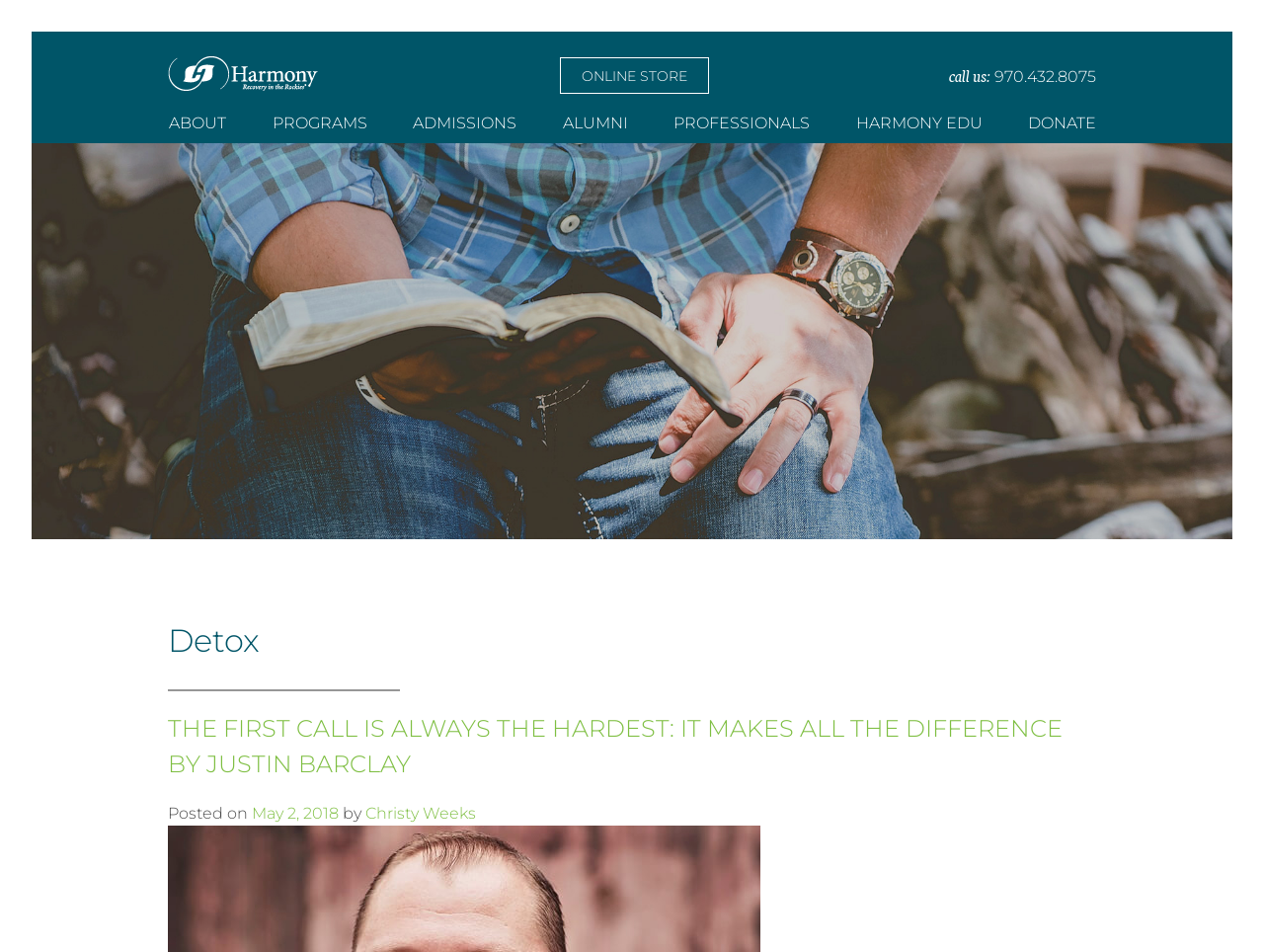Please identify the bounding box coordinates of the element on the webpage that should be clicked to follow this instruction: "visit the ONLINE STORE". The bounding box coordinates should be given as four float numbers between 0 and 1, formatted as [left, top, right, bottom].

[0.443, 0.06, 0.561, 0.099]